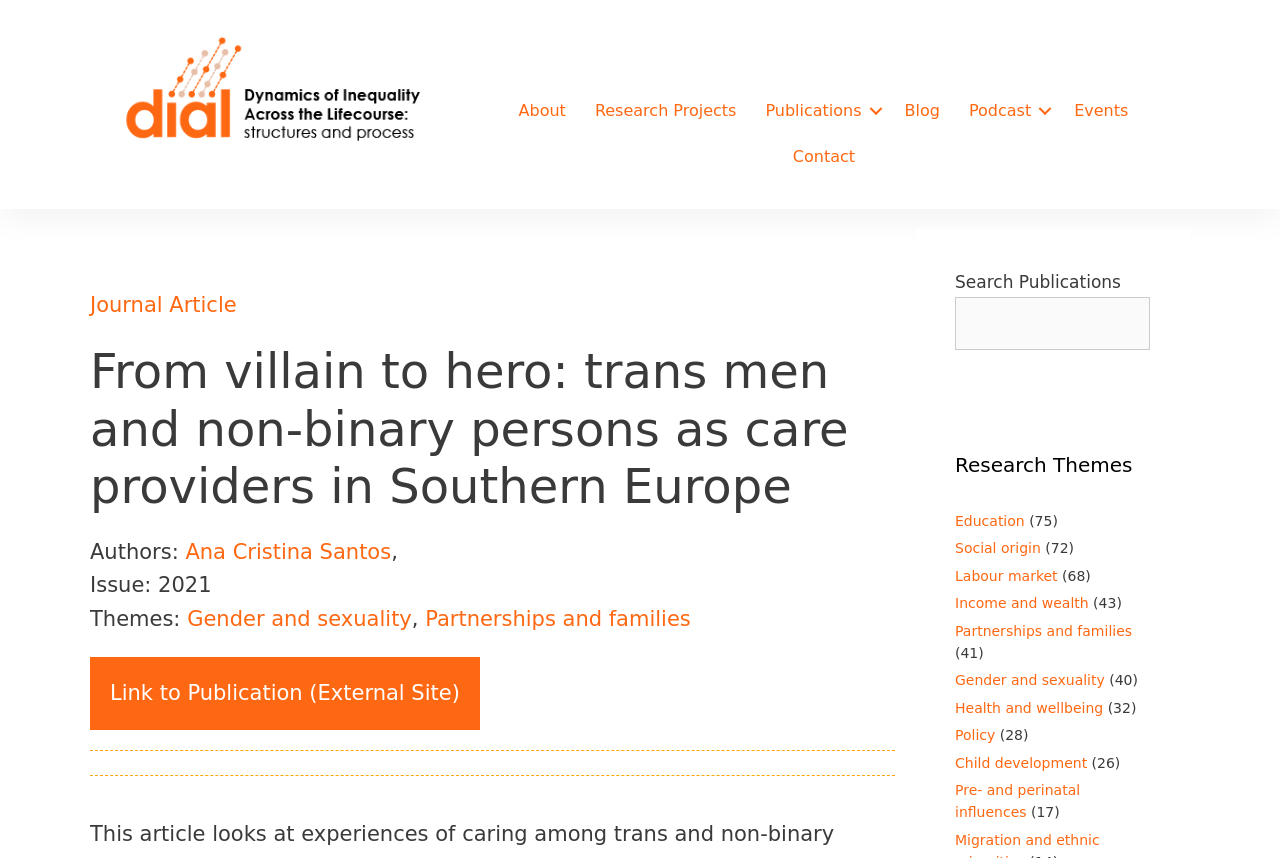Identify the bounding box coordinates of the region I need to click to complete this instruction: "Click the 'About' link".

[0.394, 0.103, 0.453, 0.156]